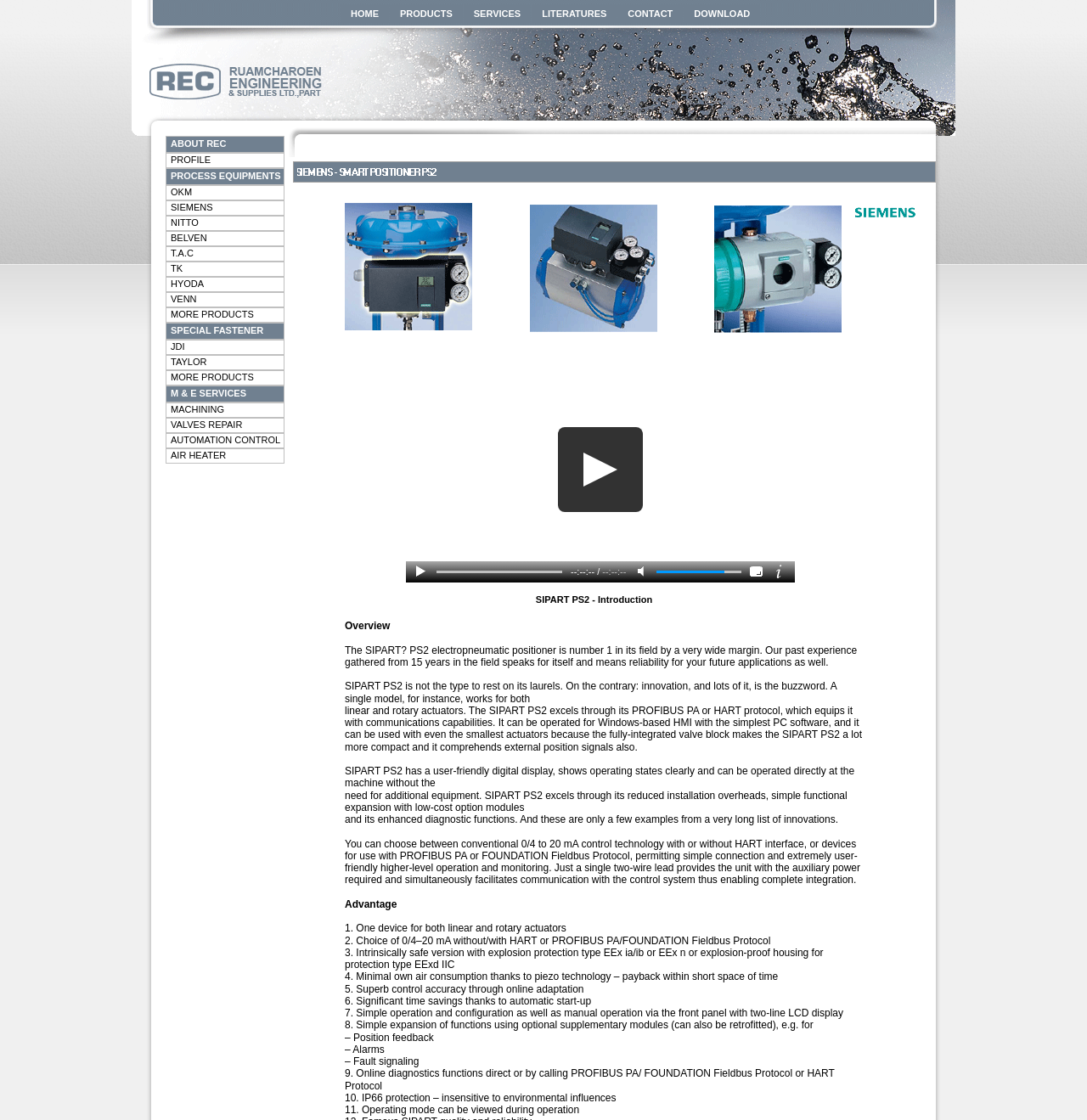Can you give a detailed response to the following question using the information from the image? How many advantages of SIPART PS2 are listed?

The webpage lists the advantages of SIPART PS2, and I counted 11 static text elements starting from 'Advantage' to '11. Operating mode can be viewed during operation'.